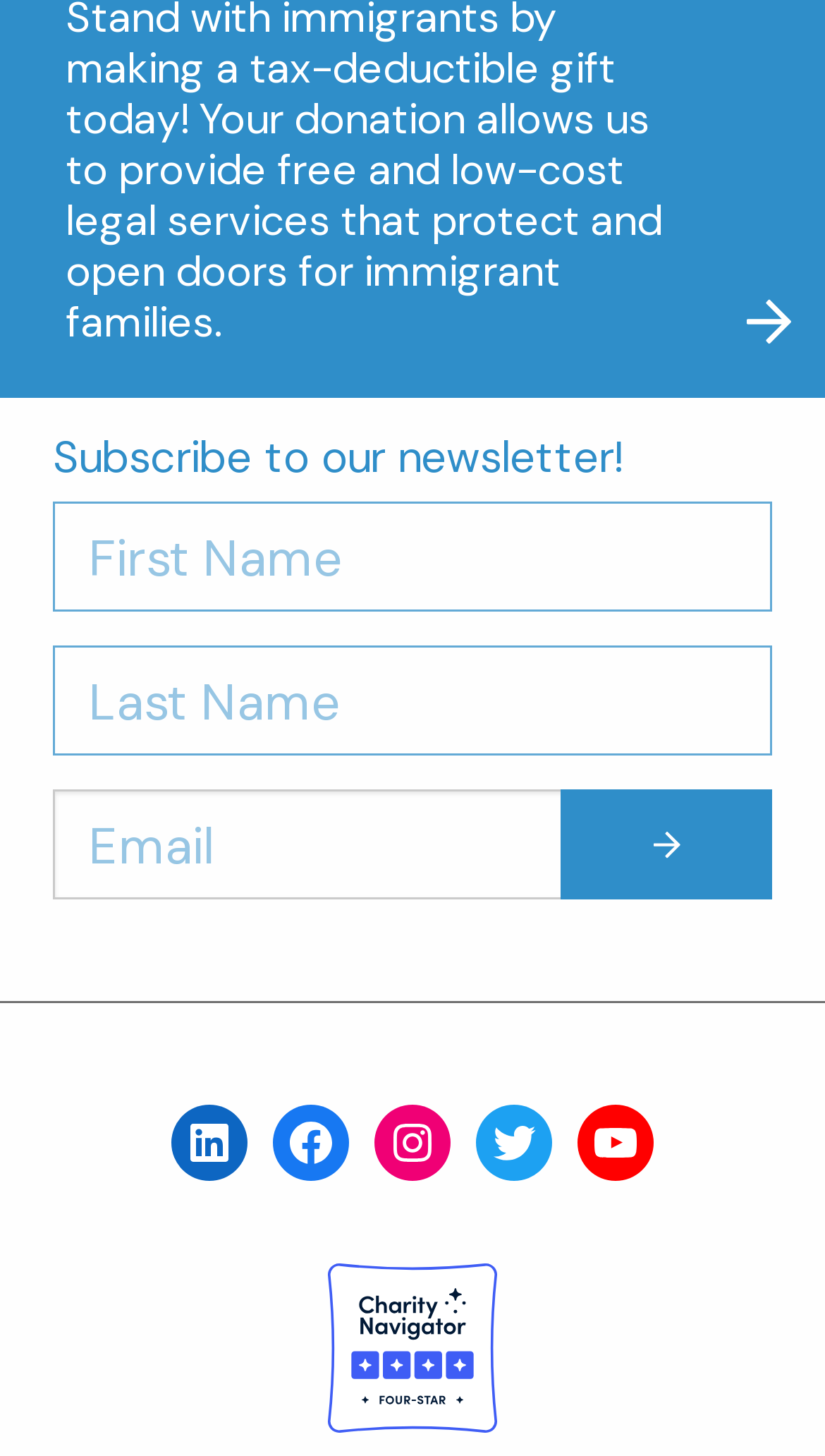Is the email field required?
Based on the screenshot, provide a one-word or short-phrase response.

Yes